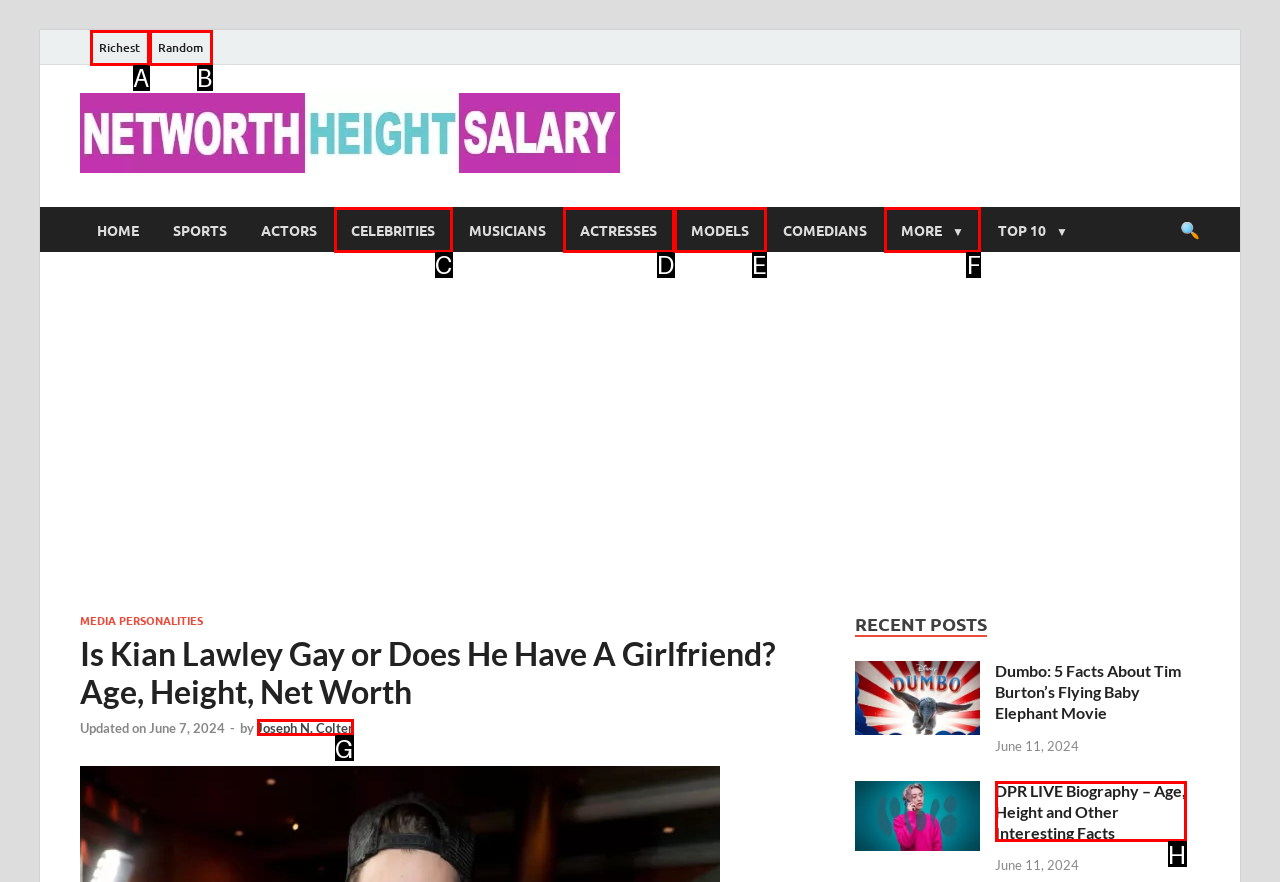Identify which HTML element matches the description: Actresses. Answer with the correct option's letter.

D